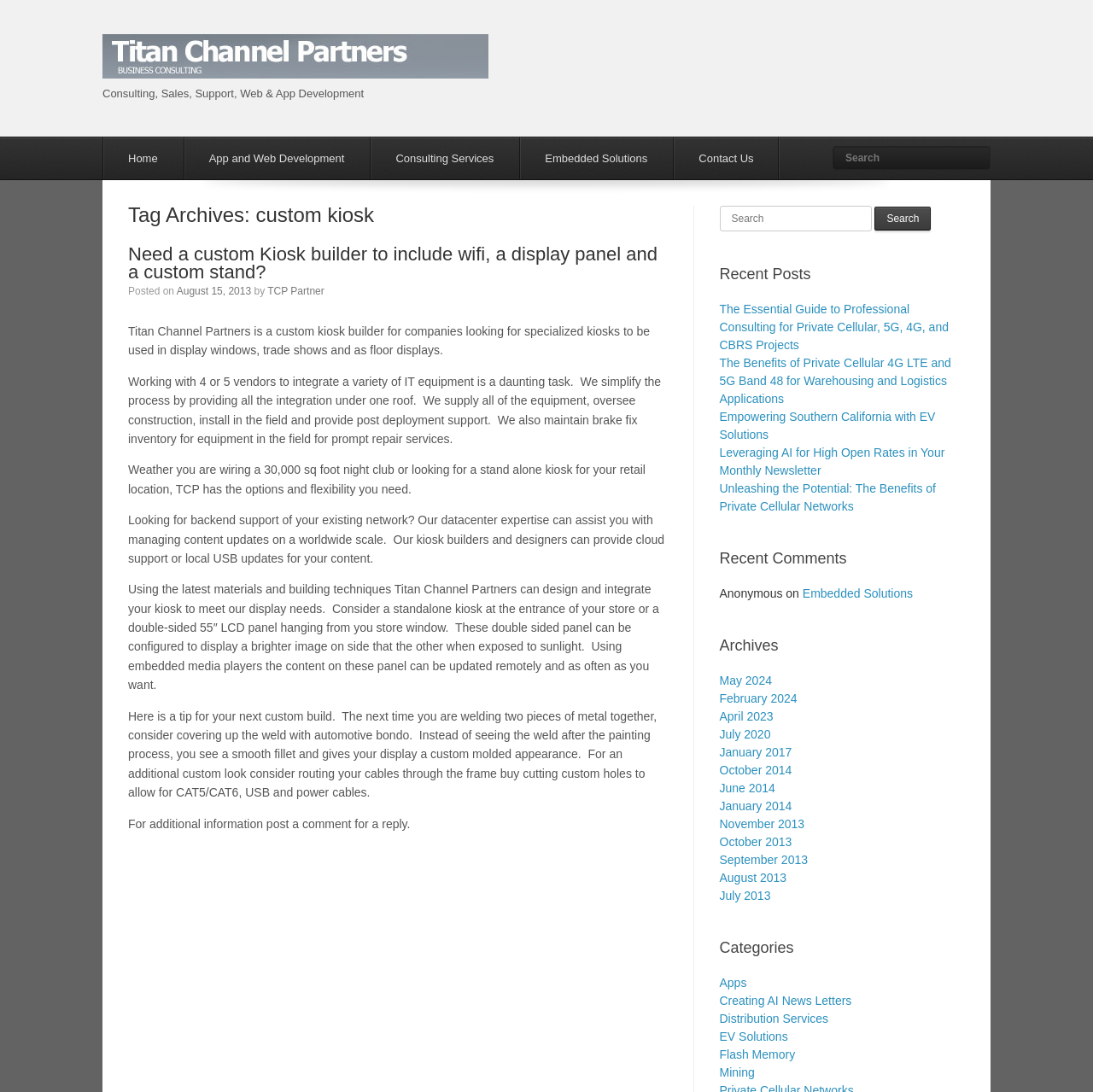Find the bounding box coordinates for the UI element that matches this description: "parent_node: Search name="s" placeholder="Search"".

[0.762, 0.134, 0.906, 0.156]